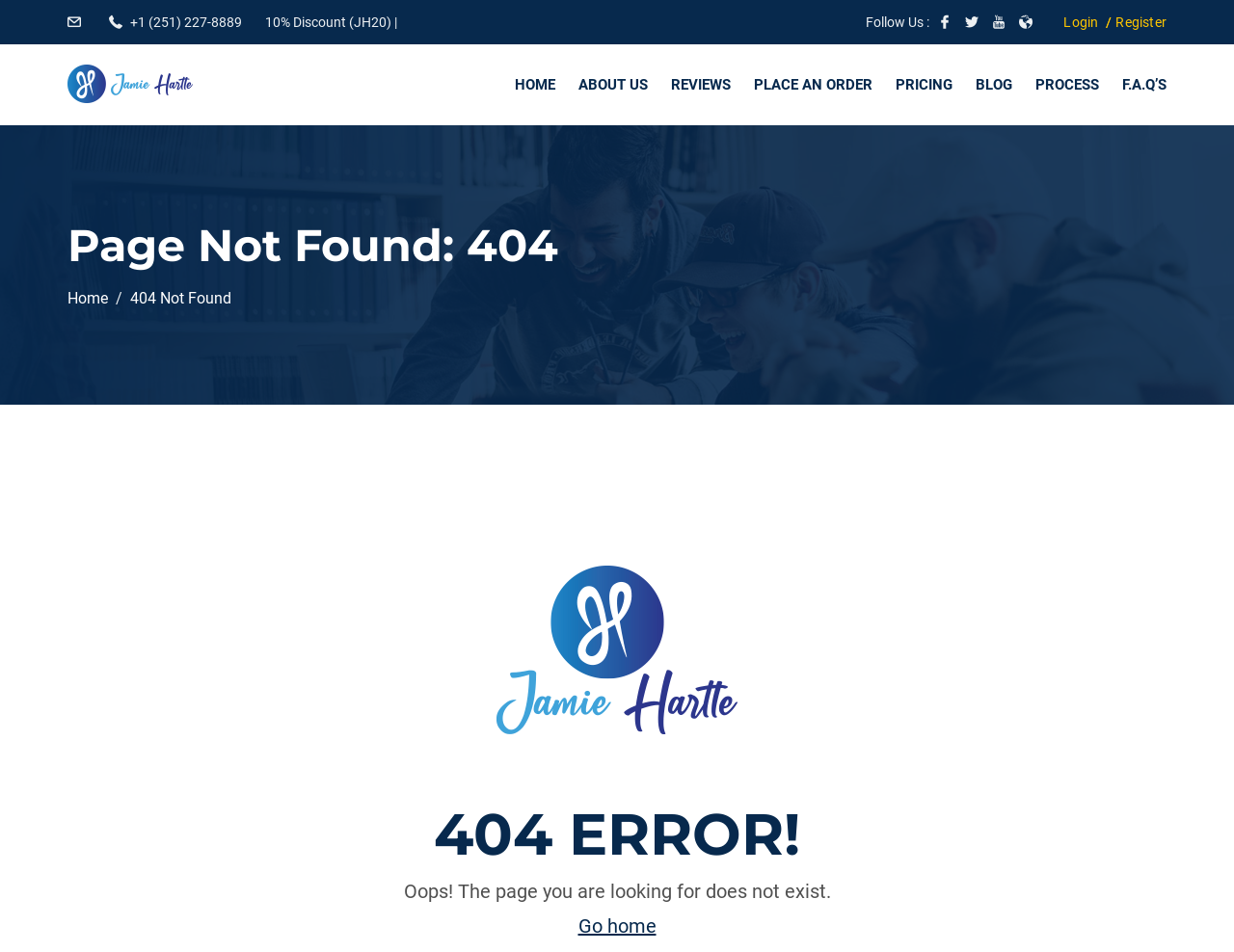Locate the bounding box coordinates of the region to be clicked to comply with the following instruction: "Go to the home page". The coordinates must be four float numbers between 0 and 1, in the form [left, top, right, bottom].

[0.409, 0.047, 0.458, 0.132]